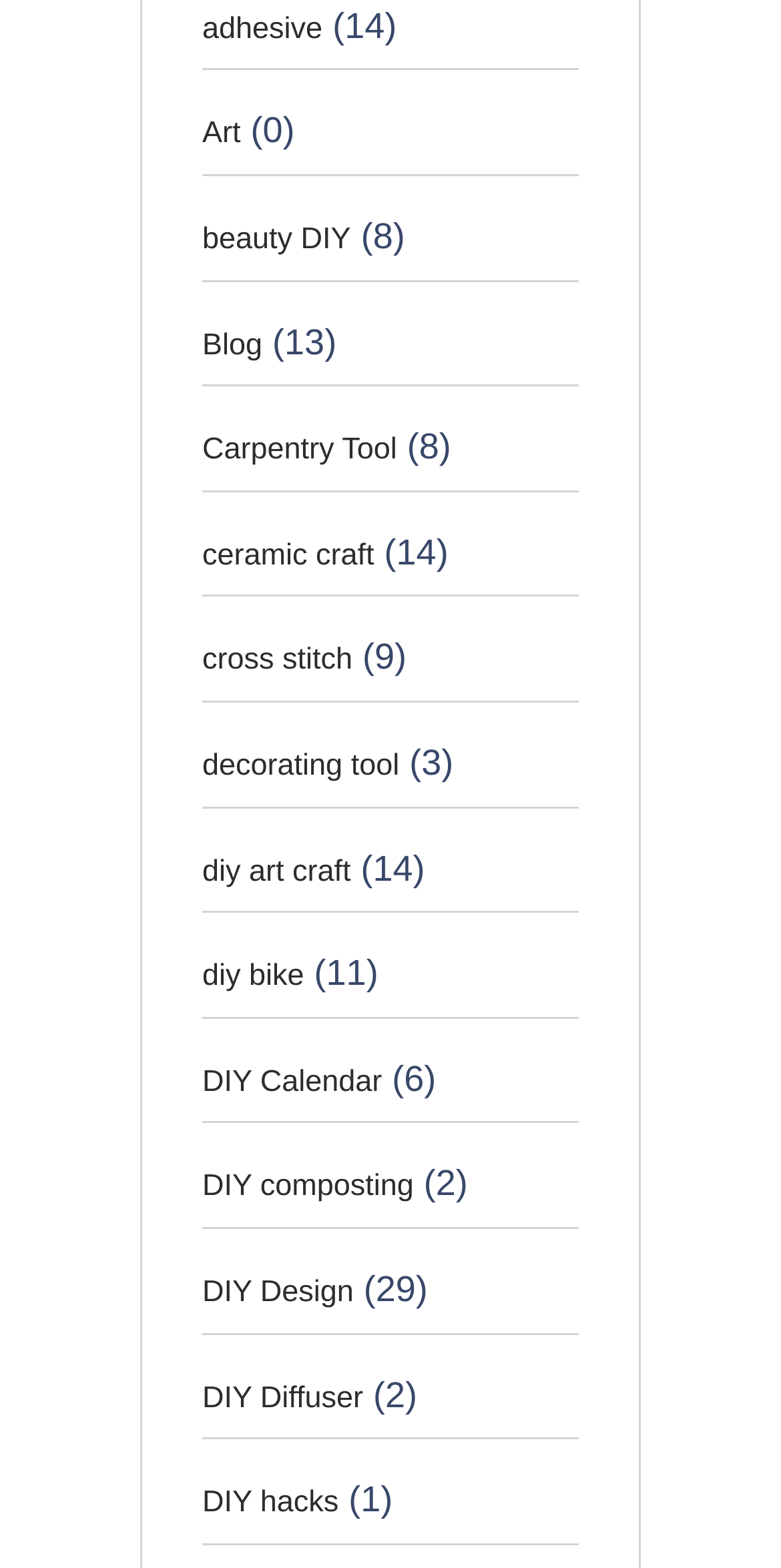Is there a category for DIY bike repair?
We need a detailed and exhaustive answer to the question. Please elaborate.

Yes, there is a category for DIY bike repair, as indicated by the link element 'diy bike' on the webpage.